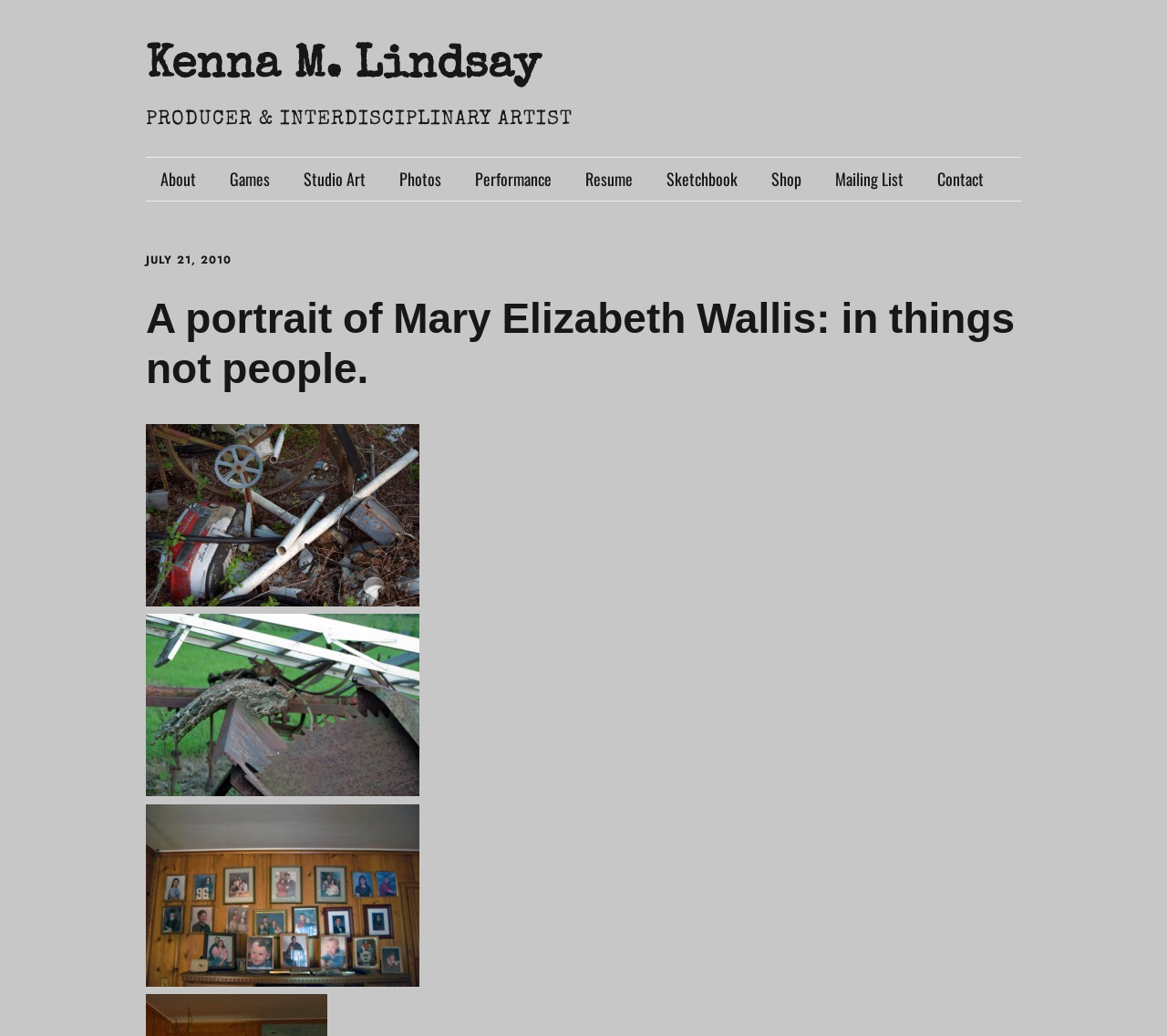Please mark the clickable region by giving the bounding box coordinates needed to complete this instruction: "Share the post on Facebook".

None